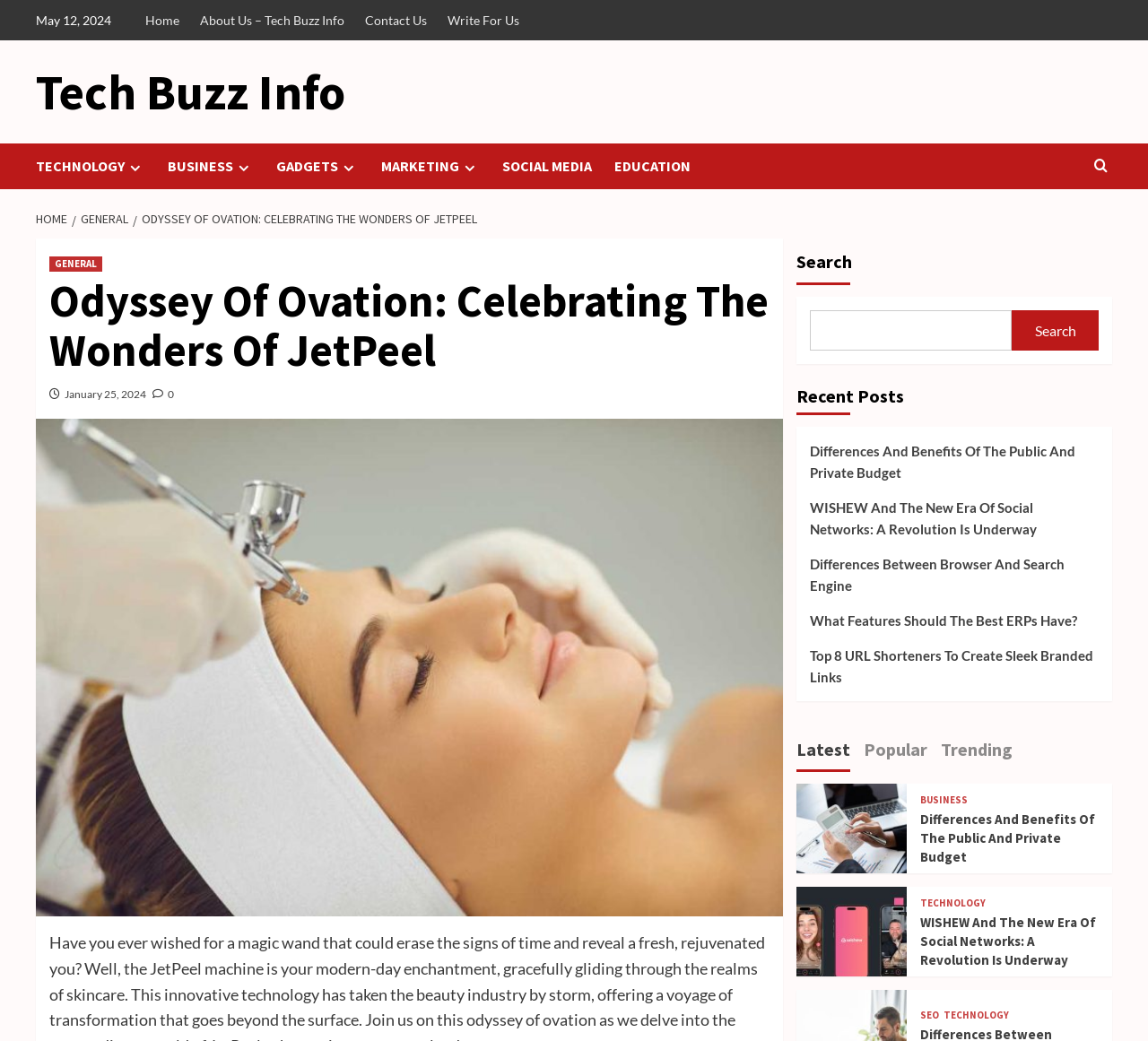How many tabs are there in the tablist?
Provide an in-depth answer to the question, covering all aspects.

I found a tablist on the webpage with three tabs: 'Latest', 'Popular', and 'Trending'.